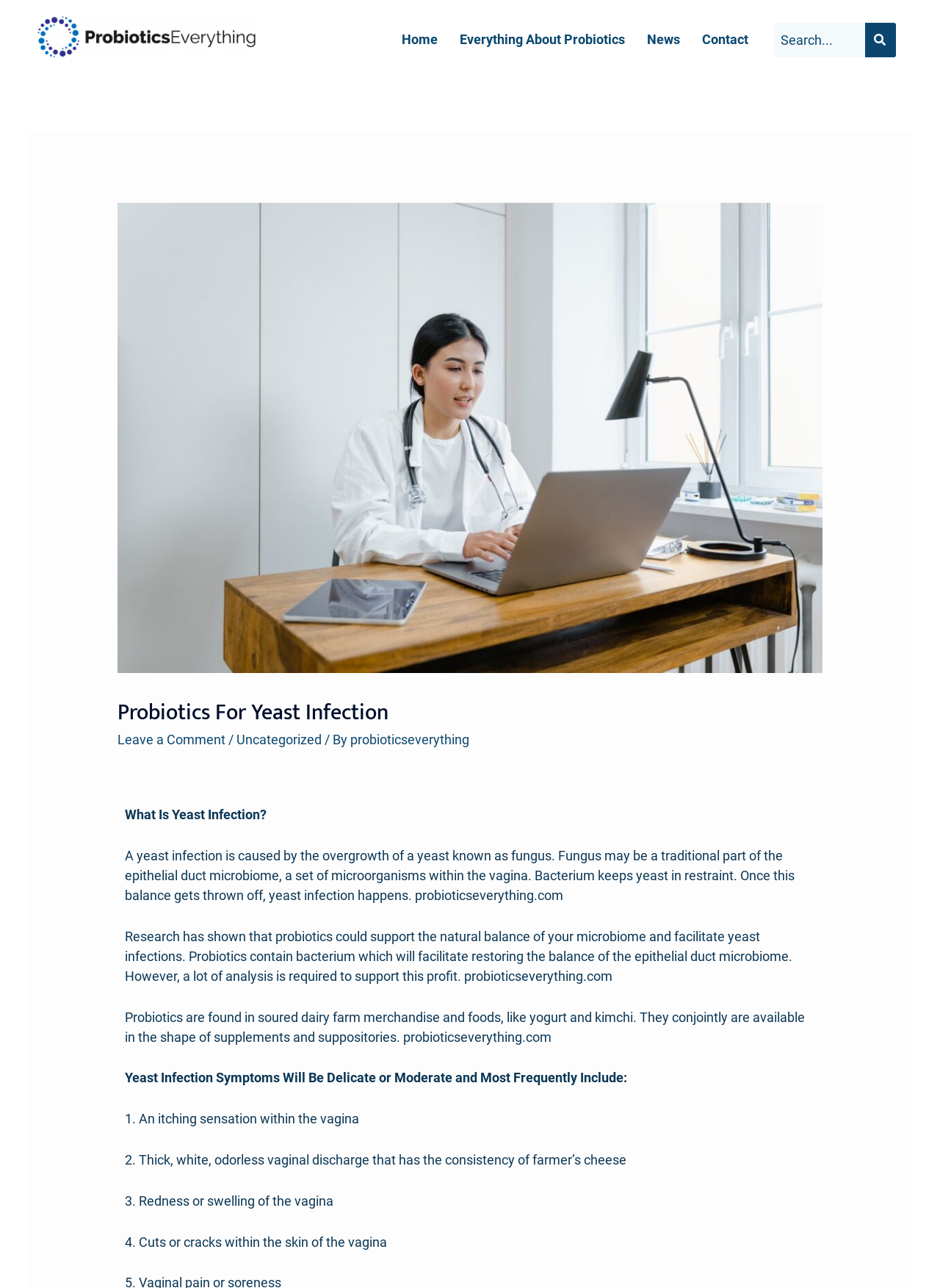What are the symptoms of yeast infection?
Provide a well-explained and detailed answer to the question.

The webpage lists the symptoms of yeast infection, which include an itching sensation in the vagina, thick, white, odorless vaginal discharge, redness or swelling of the vagina, and cuts or cracks in the skin of the vagina.